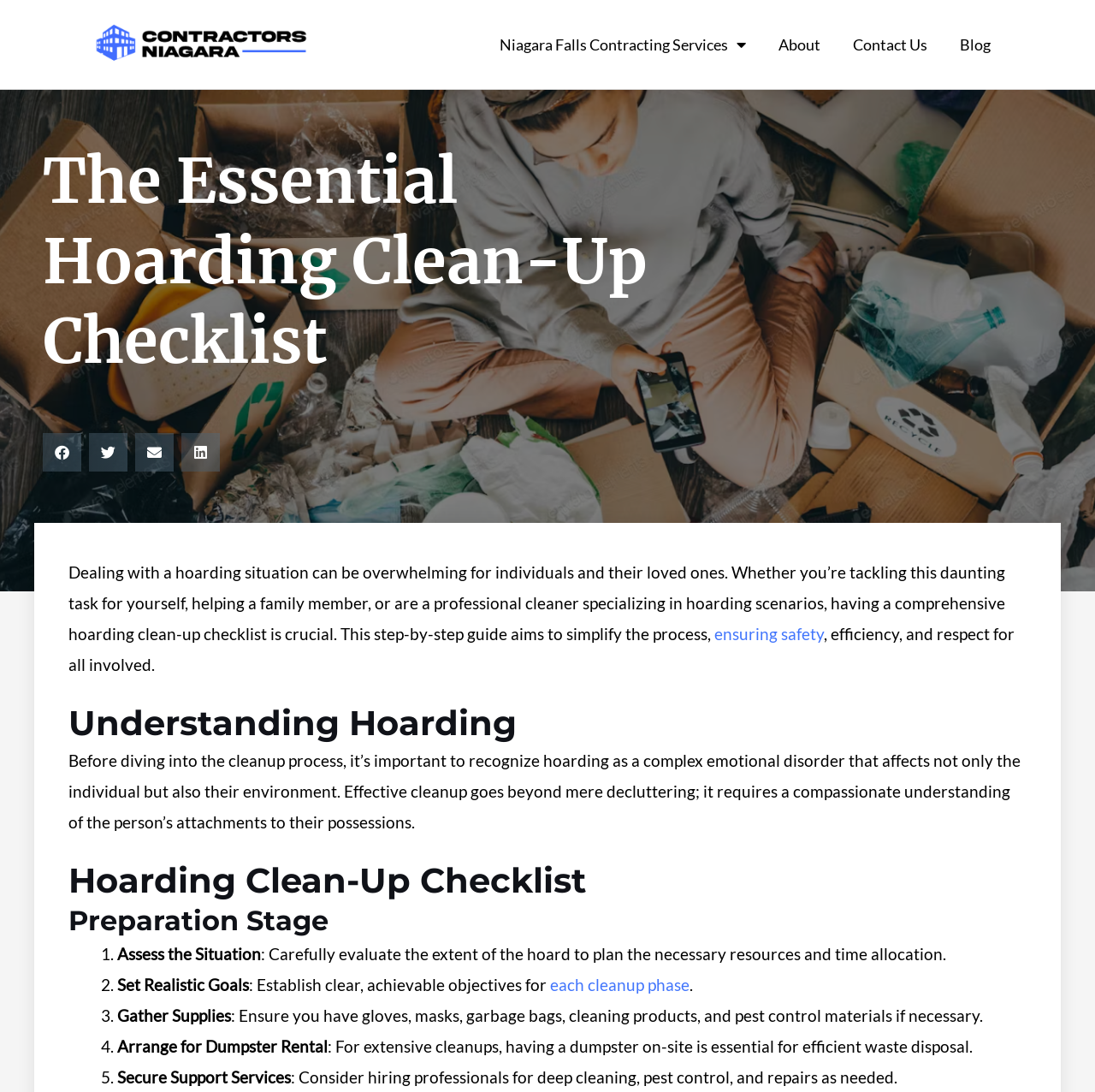What is the goal of the hoarding clean-up checklist?
We need a detailed and exhaustive answer to the question. Please elaborate.

The webpage aims to simplify the process of hoarding cleanup by providing a comprehensive and step-by-step guide. This guide is designed to help individuals or professionals navigate the complex process of hoarding cleanup in a safe and effective manner.